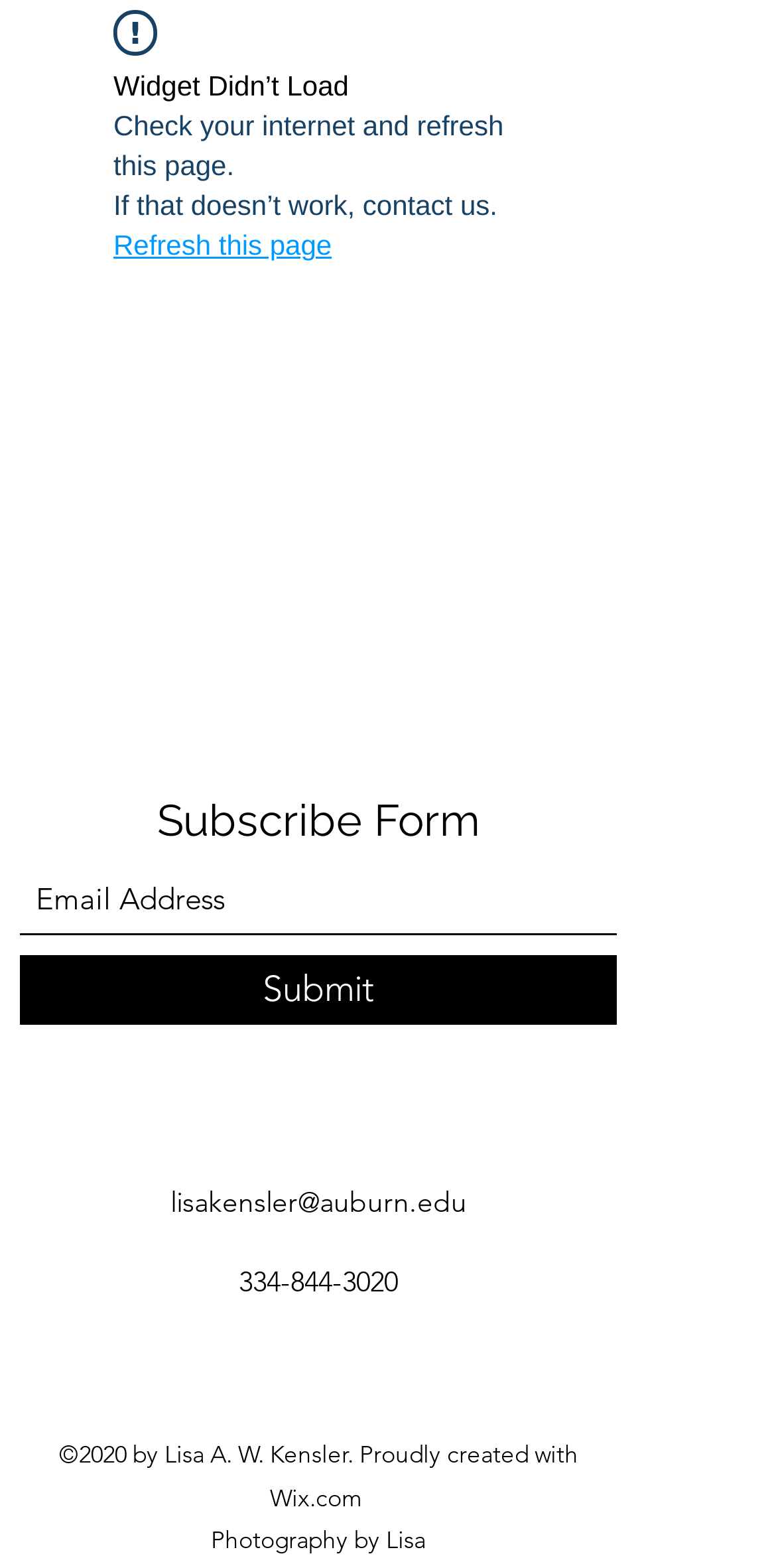Answer with a single word or phrase: 
What is the contact email address?

lisakensler@auburn.edu